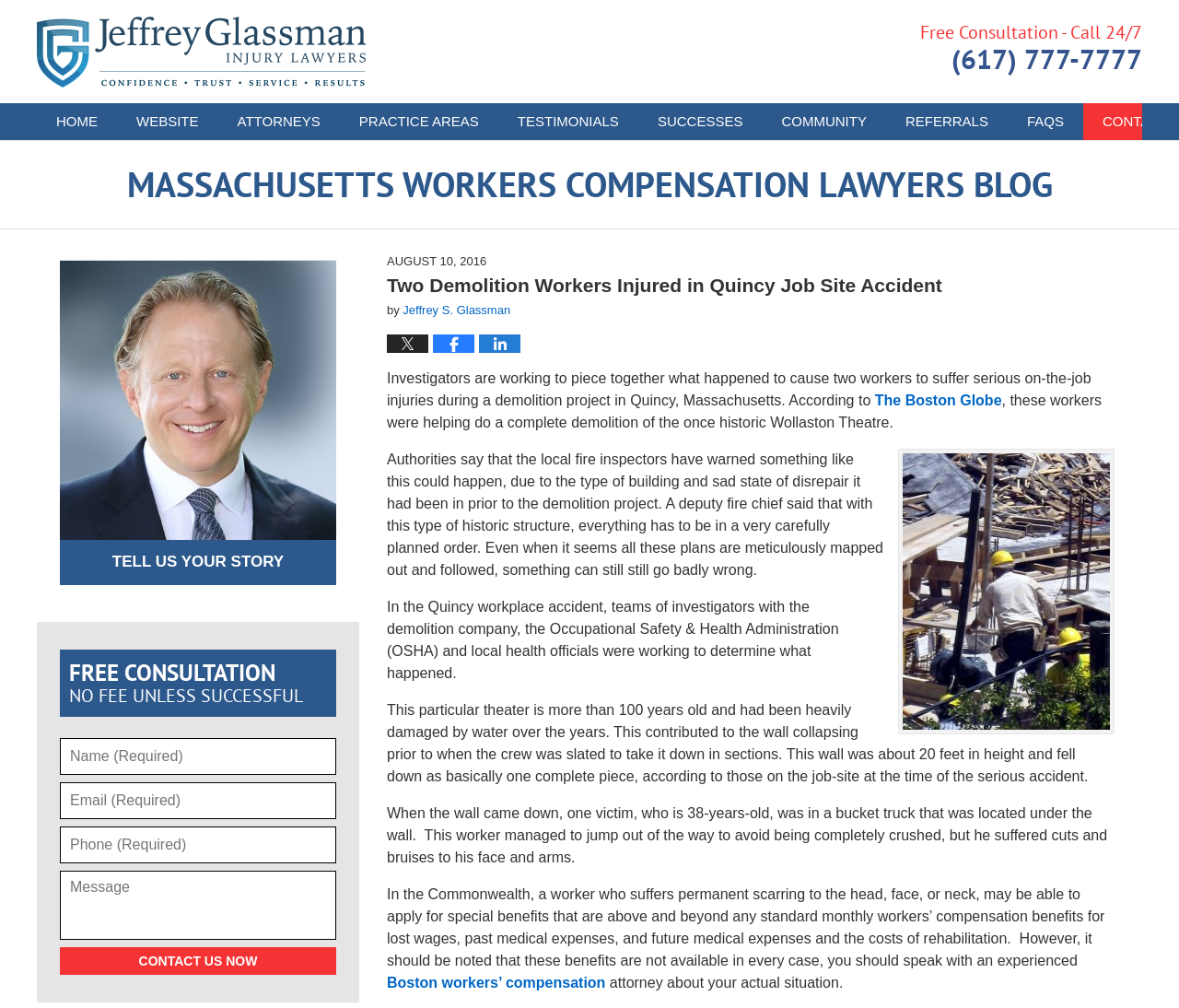What is the date of the blog post?
Ensure your answer is thorough and detailed.

I found the answer by looking at the header section of the blog post, where the date and title of the post are displayed.